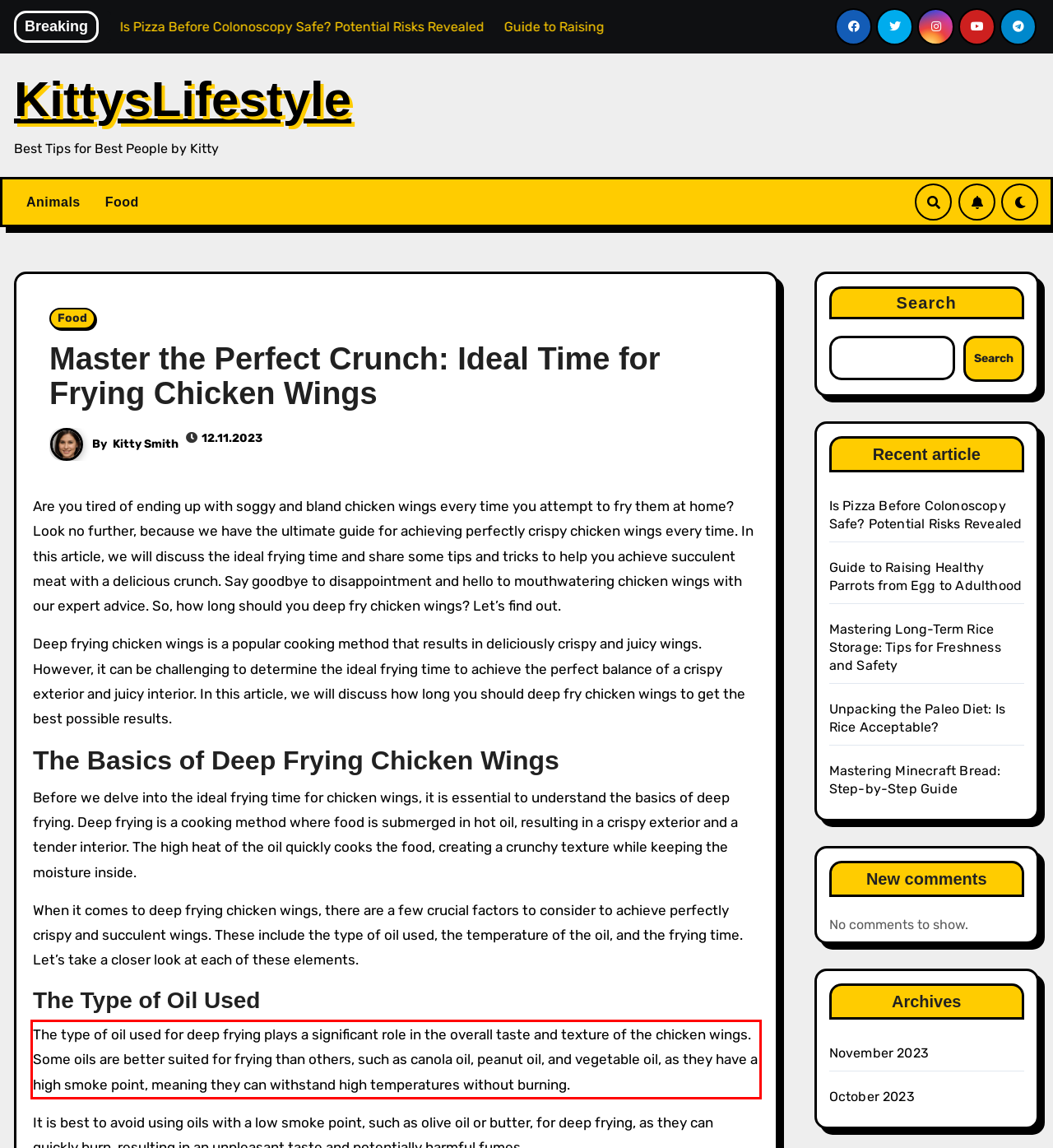Your task is to recognize and extract the text content from the UI element enclosed in the red bounding box on the webpage screenshot.

The type of oil used for deep frying plays a significant role in the overall taste and texture of the chicken wings. Some oils are better suited for frying than others, such as canola oil, peanut oil, and vegetable oil, as they have a high smoke point, meaning they can withstand high temperatures without burning.